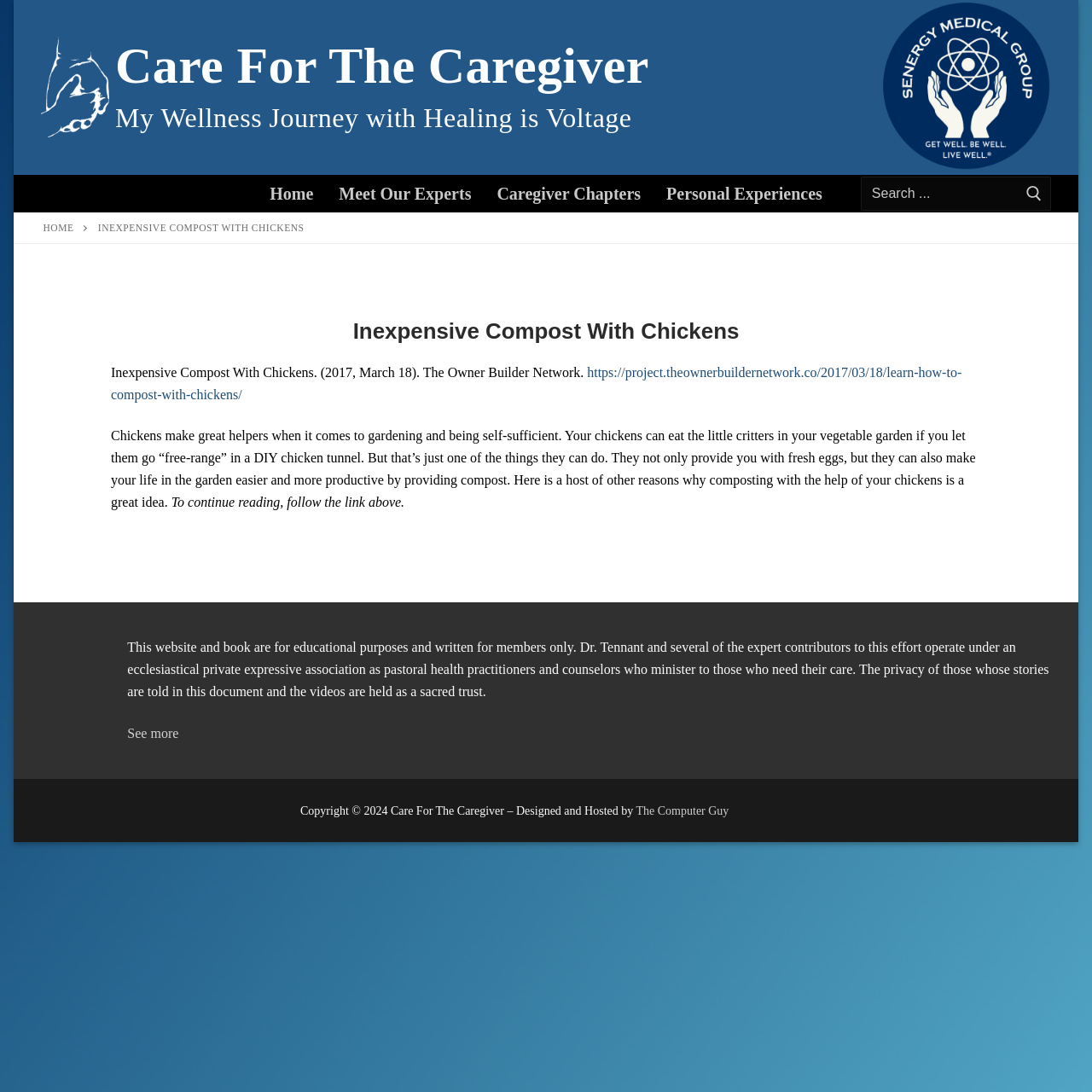Determine the coordinates of the bounding box for the clickable area needed to execute this instruction: "Read the article about inexpensive compost with chickens".

[0.038, 0.256, 0.962, 0.519]